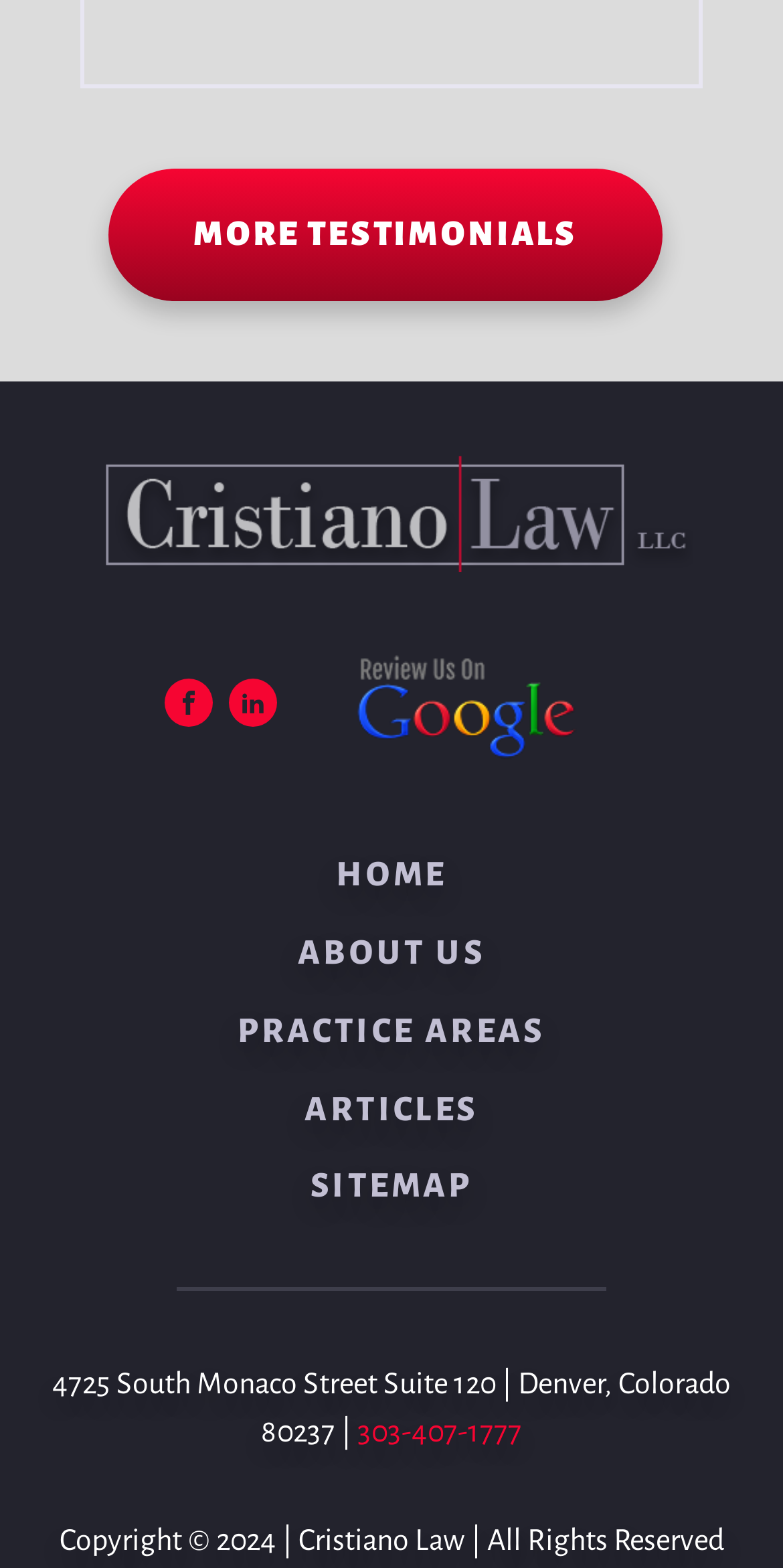Please provide a comprehensive answer to the question below using the information from the image: What is the address of Cristiano Law?

I found the address by looking at the static text element at the bottom of the page, which contains the address '4725 South Monaco Street Suite 120 | Denver, Colorado 80237'.